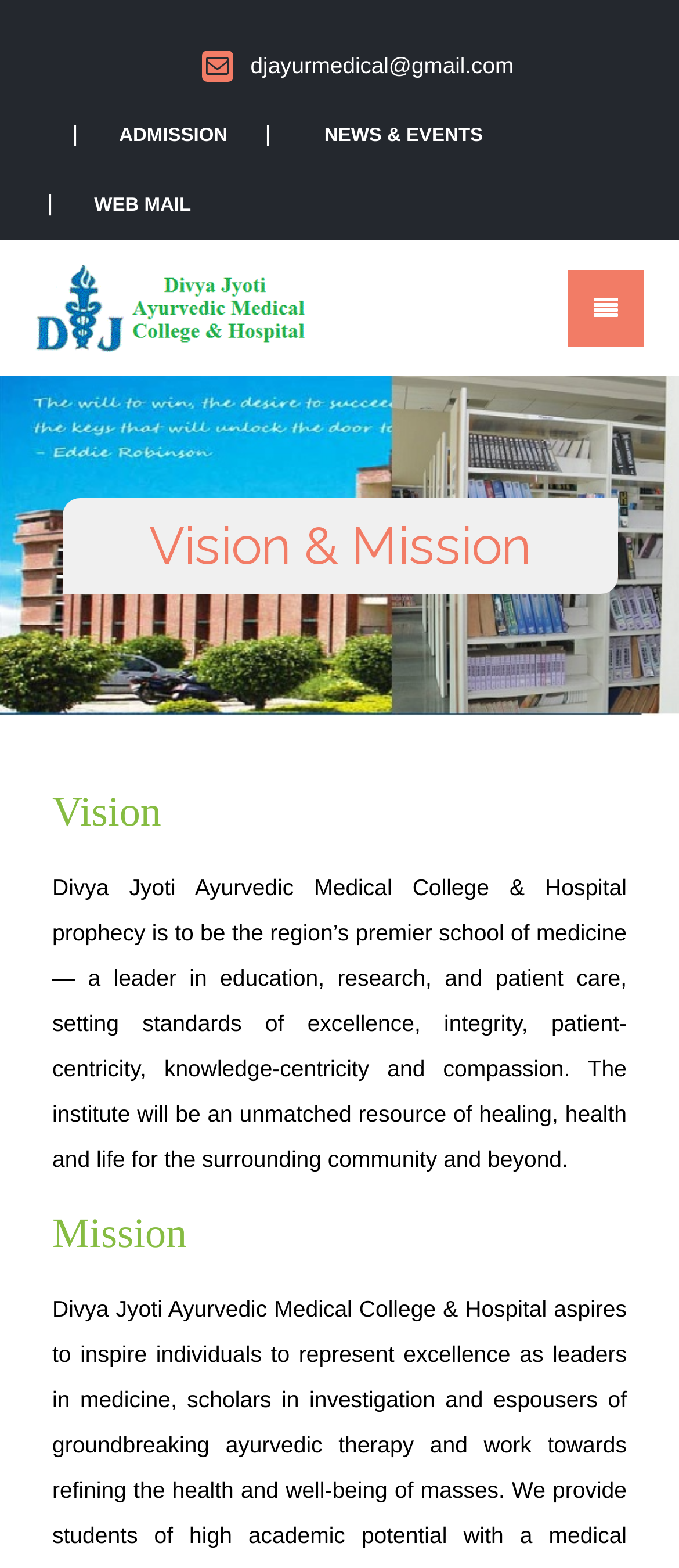Using the image as a reference, answer the following question in as much detail as possible:
What is the purpose of the institute?

The purpose of the institute is stated in the 'Vision' section, which describes the prophecy of the institute to be a leader in education, research, and patient care, setting standards of excellence, integrity, patient-centricity, knowledge-centricity, and compassion.